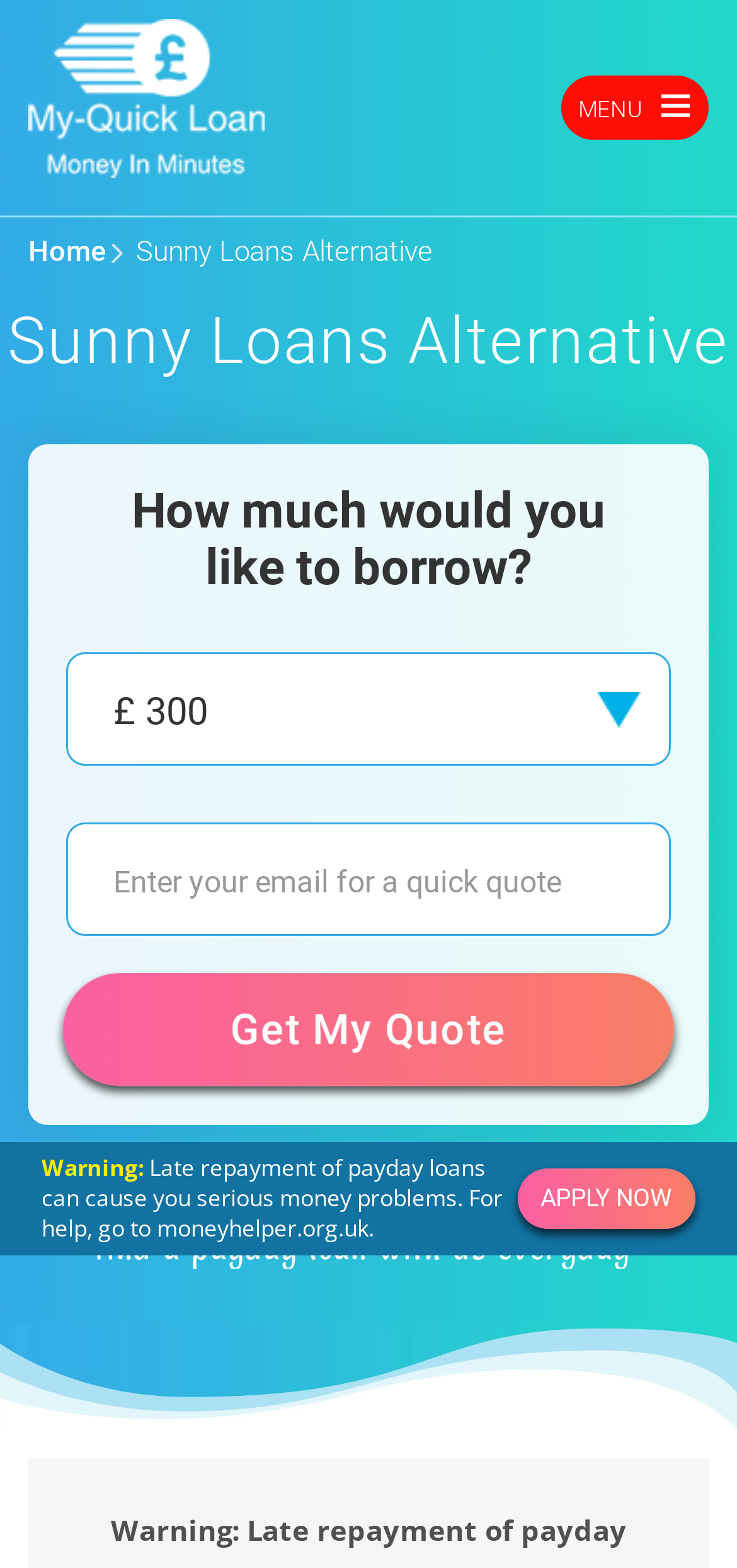Use a single word or phrase to respond to the question:
What is the purpose of the combobox?

Select loan amount